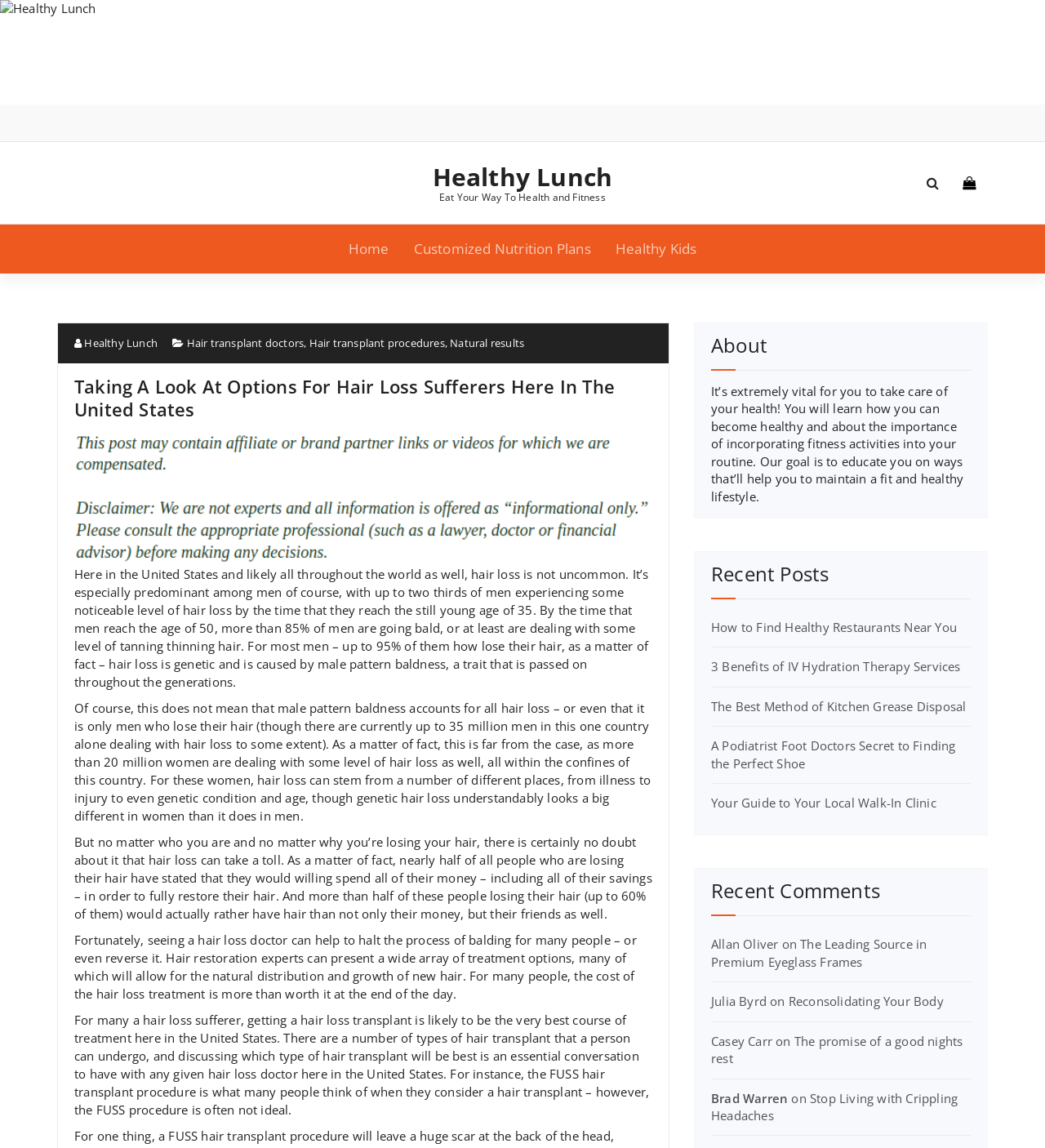Identify the bounding box coordinates of the clickable region required to complete the instruction: "Learn about 'Hair transplant doctors'". The coordinates should be given as four float numbers within the range of 0 and 1, i.e., [left, top, right, bottom].

[0.179, 0.292, 0.291, 0.305]